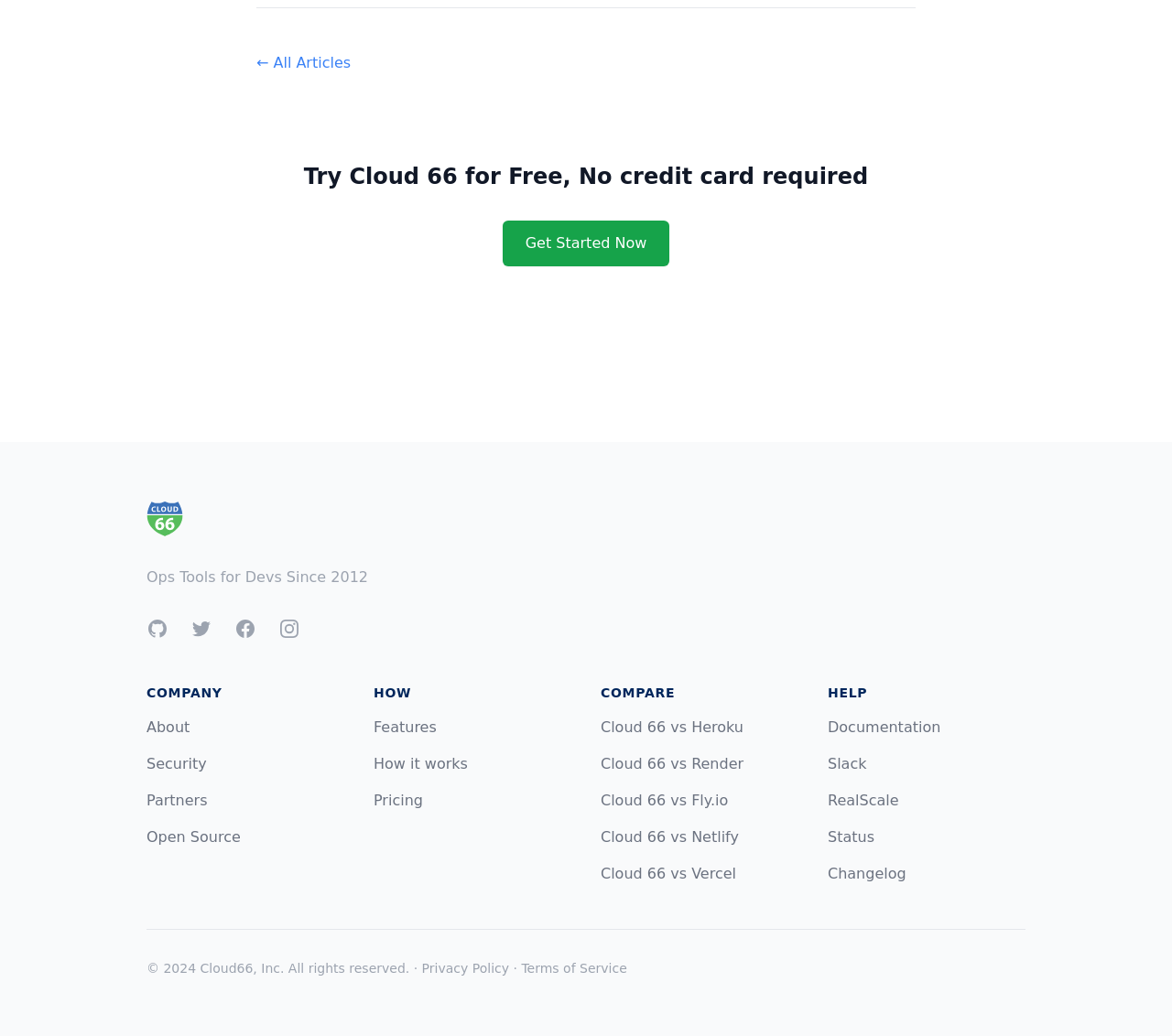What is the company name?
Refer to the screenshot and answer in one word or phrase.

Cloud 66